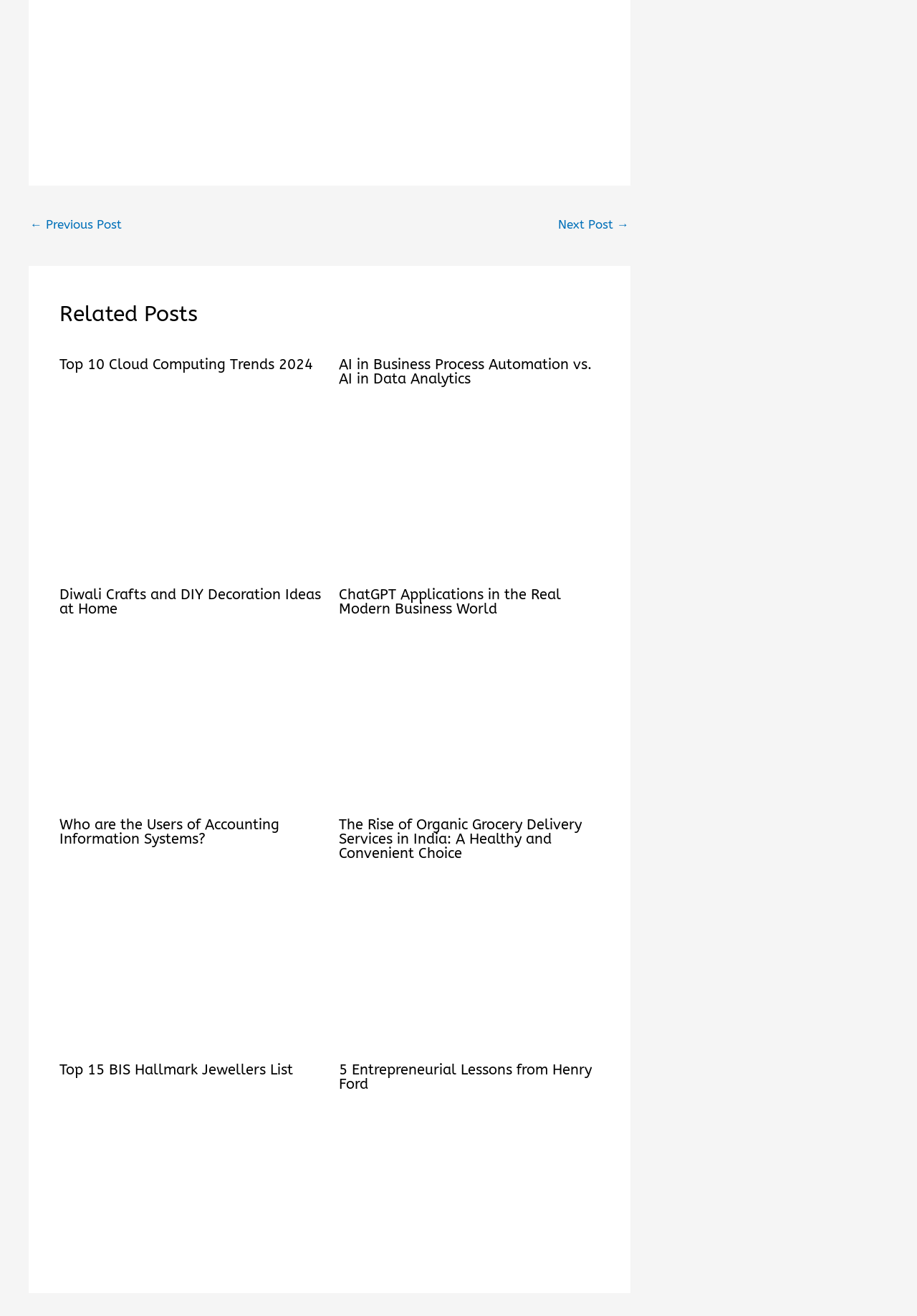Based on the element description, predict the bounding box coordinates (top-left x, top-left y, bottom-right x, bottom-right y) for the UI element in the screenshot: Next Post →

[0.609, 0.161, 0.686, 0.182]